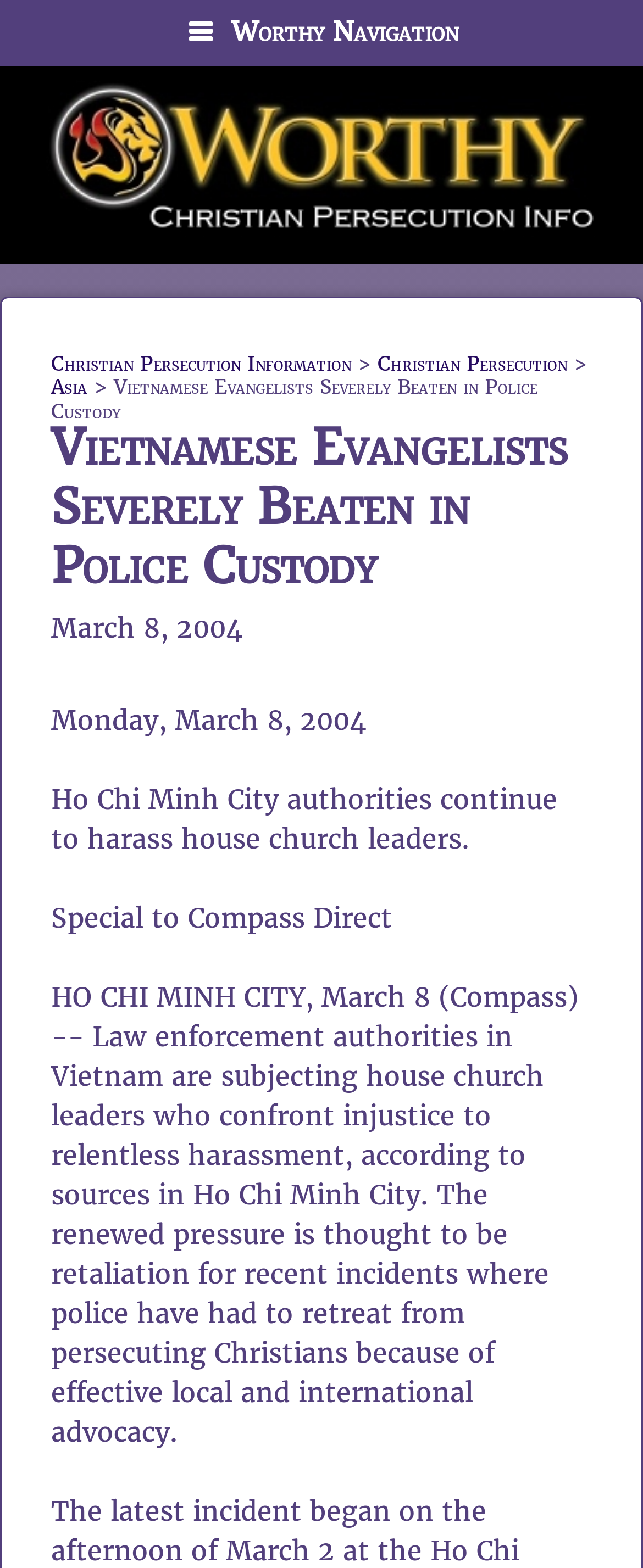What is the location of the persecution?
Based on the visual content, answer with a single word or a brief phrase.

Ho Chi Minh City